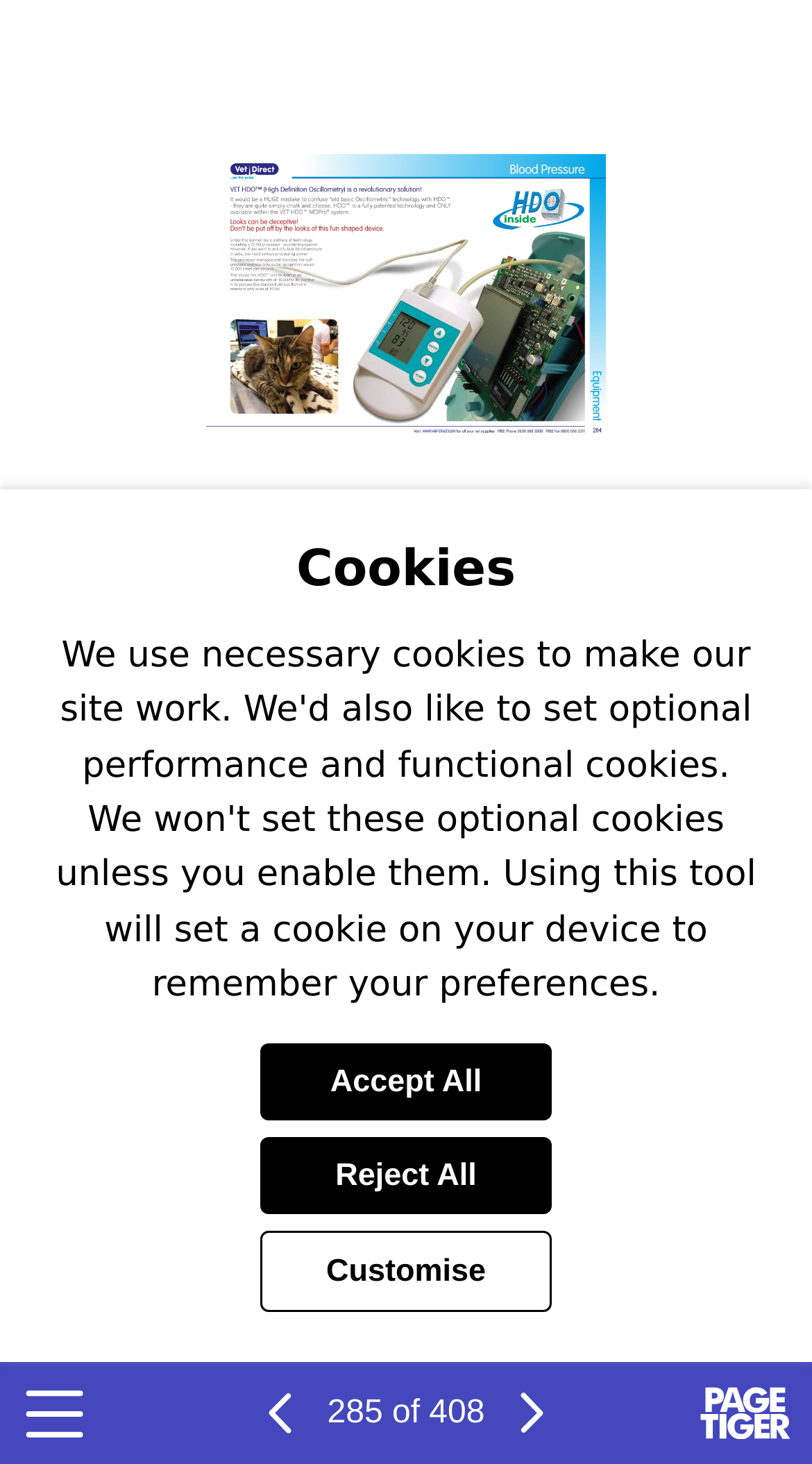What is the website's main content?
Please answer the question as detailed as possible based on the image.

I inferred that the main content of the website is a catalogue by looking at the images with captions 'page 286' and 'page 285'. These images are located in the main section of the page, suggesting that the website is displaying a catalogue.